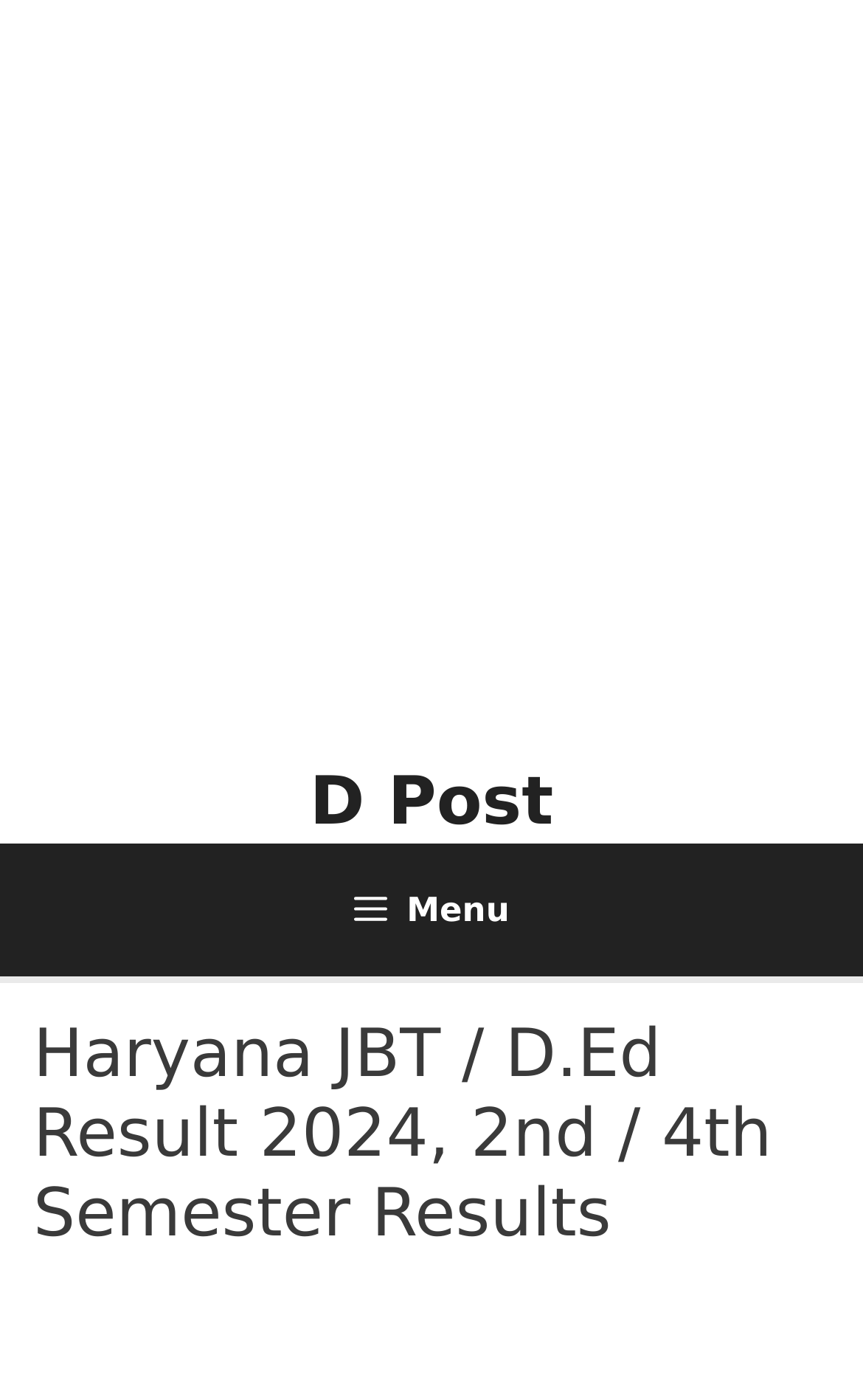Please extract the title of the webpage.

Haryana JBT / D.Ed Result 2024, 2nd / 4th Semester Results